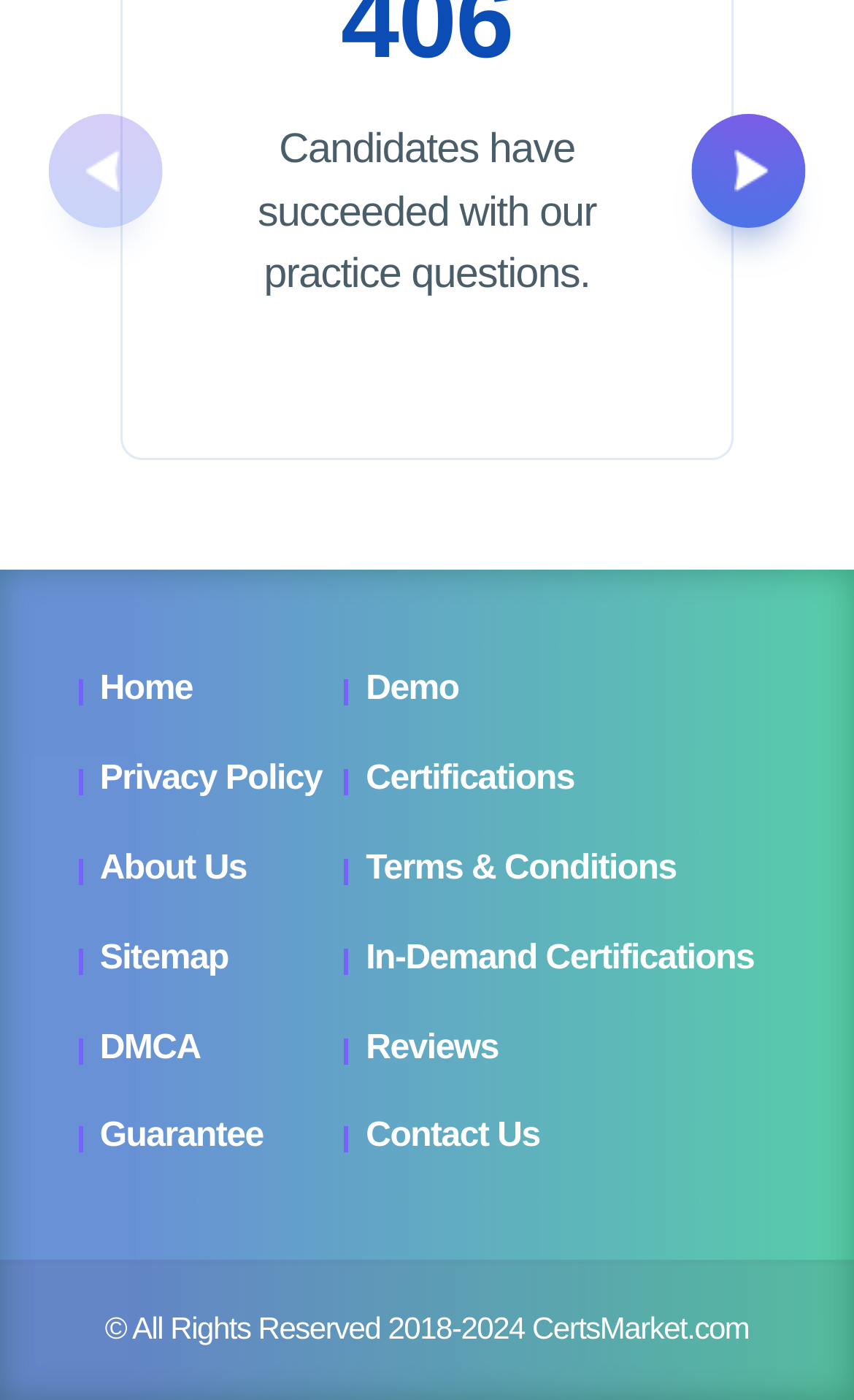From the webpage screenshot, identify the region described by Contact Us. Provide the bounding box coordinates as (top-left x, top-left y, bottom-right x, bottom-right y), with each value being a floating point number between 0 and 1.

[0.428, 0.799, 0.632, 0.825]